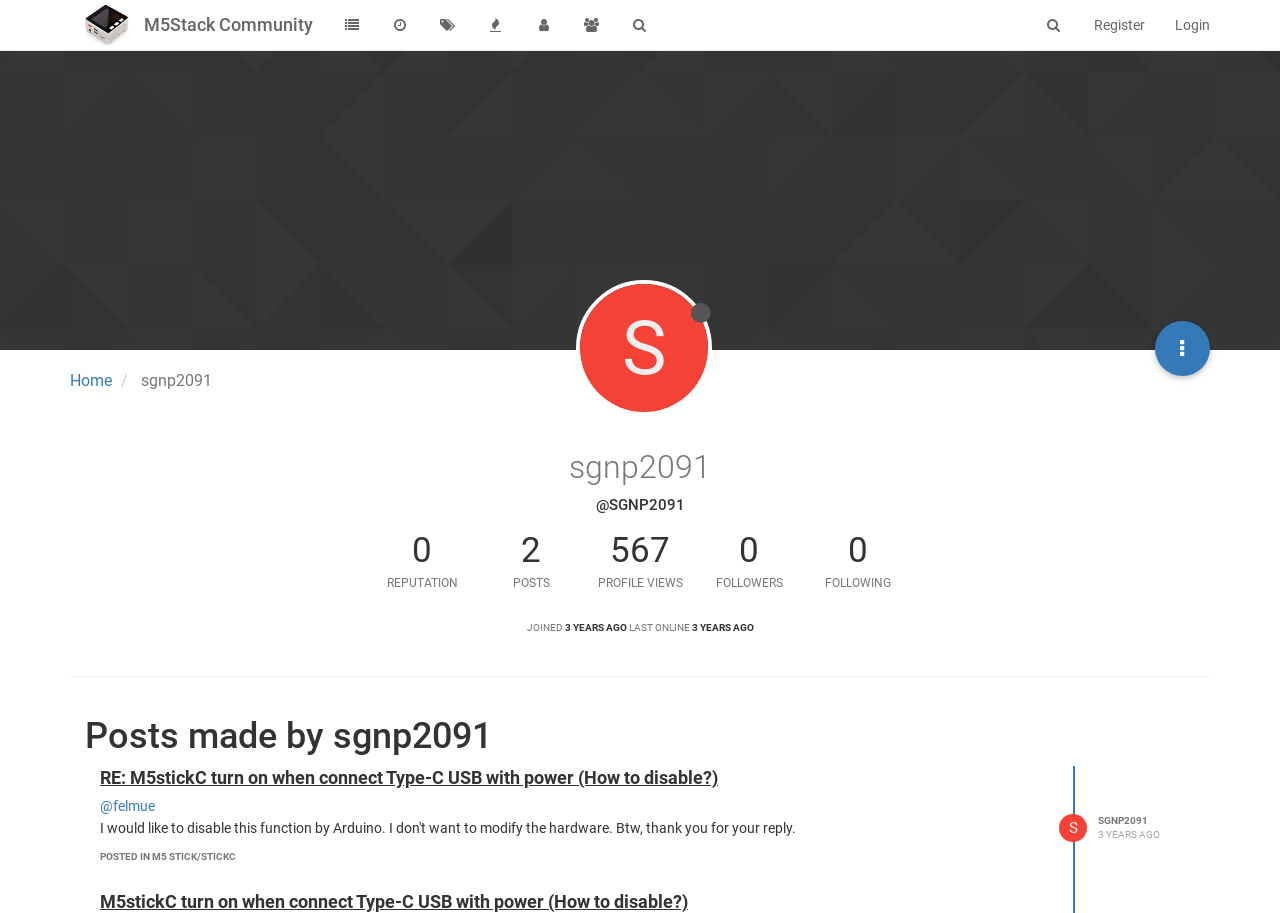What is the username of the profile?
Please answer the question with as much detail as possible using the screenshot.

The username of the profile can be found in the heading element with the text 'sgnp2091' and also in the StaticText element with the text '@SGNP2091'. This indicates that the username of the profile is 'sgnp2091'.